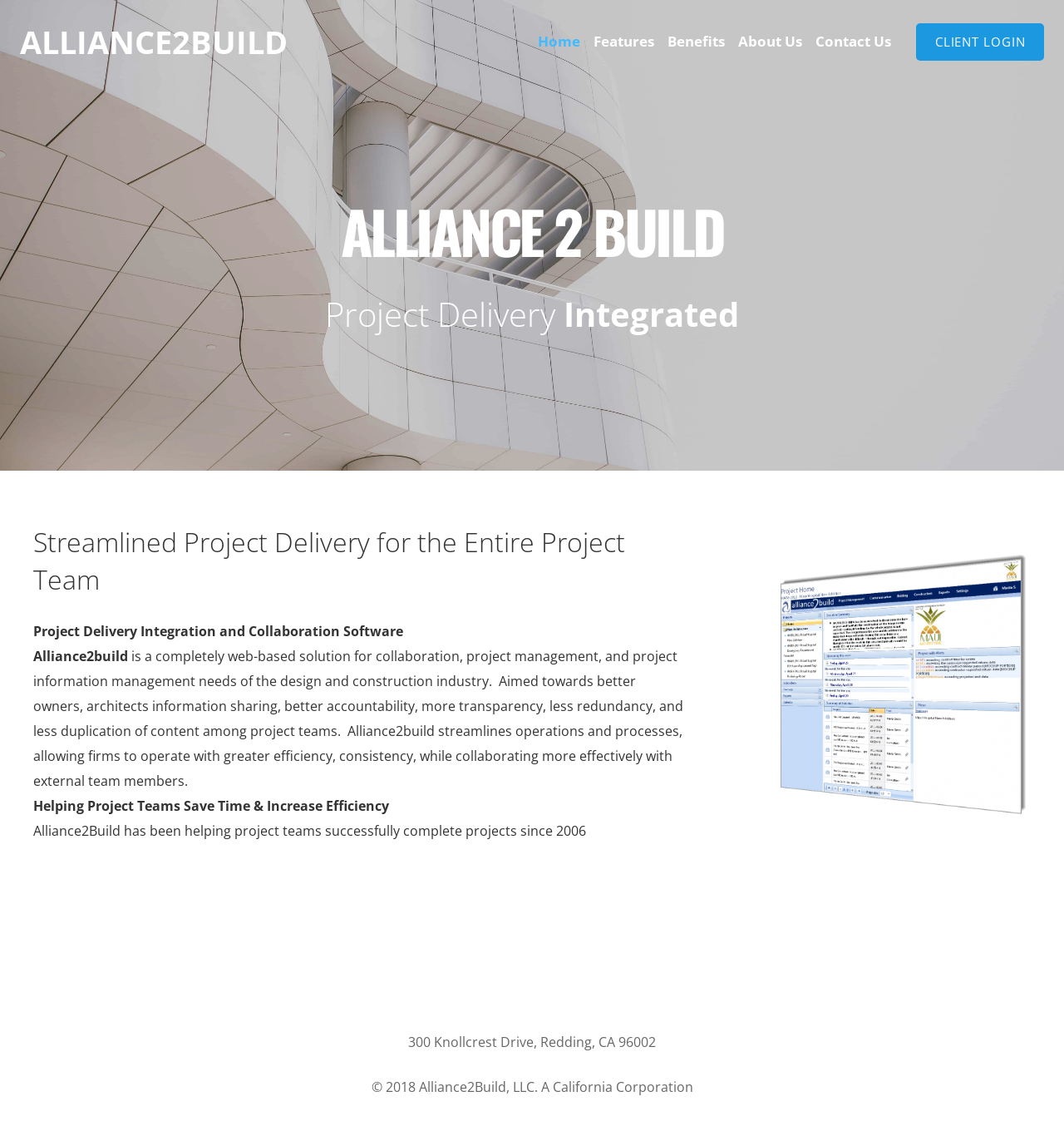Please determine the bounding box coordinates for the UI element described as: "Contact Us".

[0.76, 0.0, 0.844, 0.074]